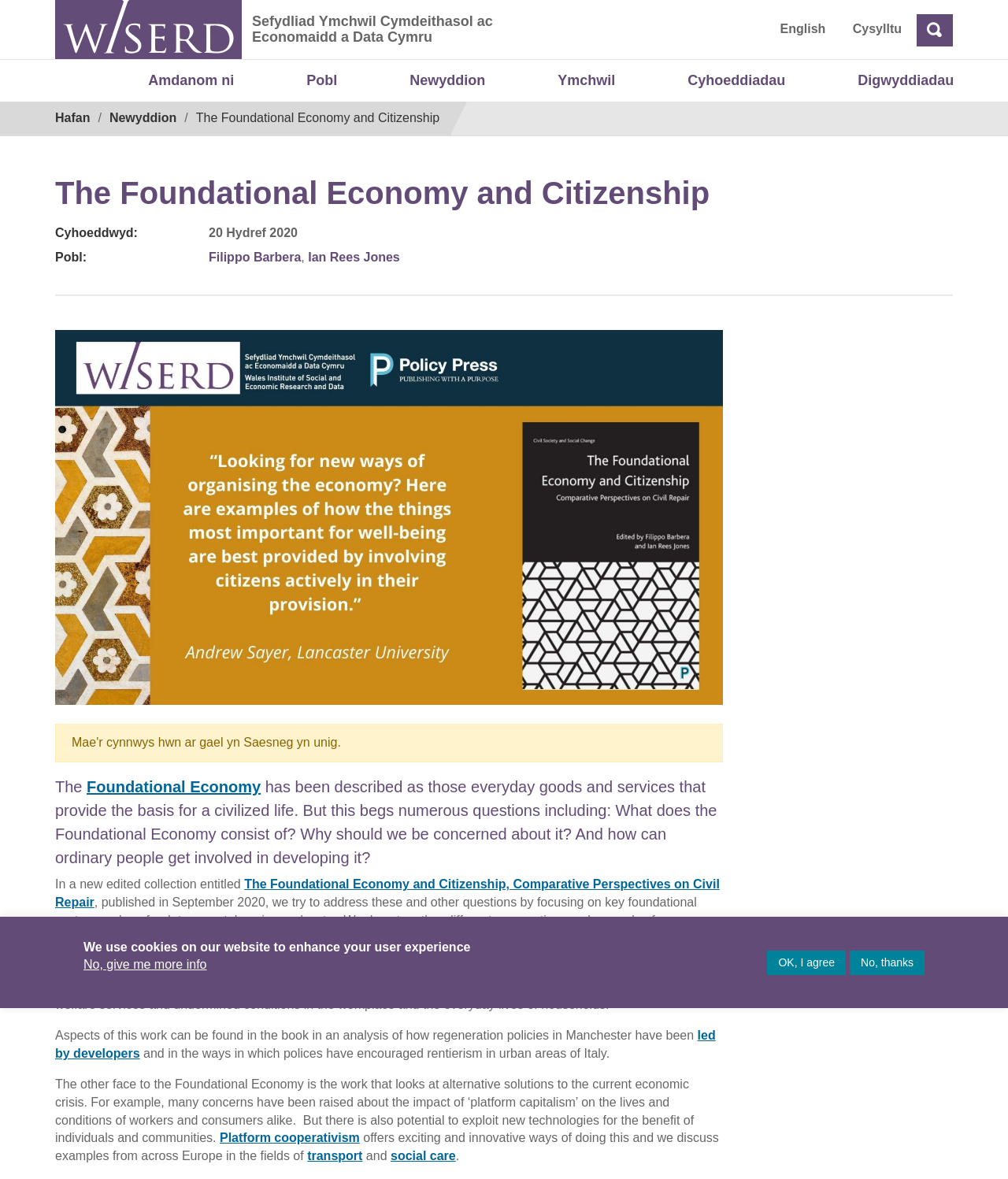What is the name of the book being discussed?
Using the image as a reference, deliver a detailed and thorough answer to the question.

I found the answer by looking at the heading 'The Foundational Economy and Citizenship' and the surrounding text, which mentions a new edited collection entitled 'The Foundational Economy and Citizenship, Comparative Perspectives on Civil Repair'.